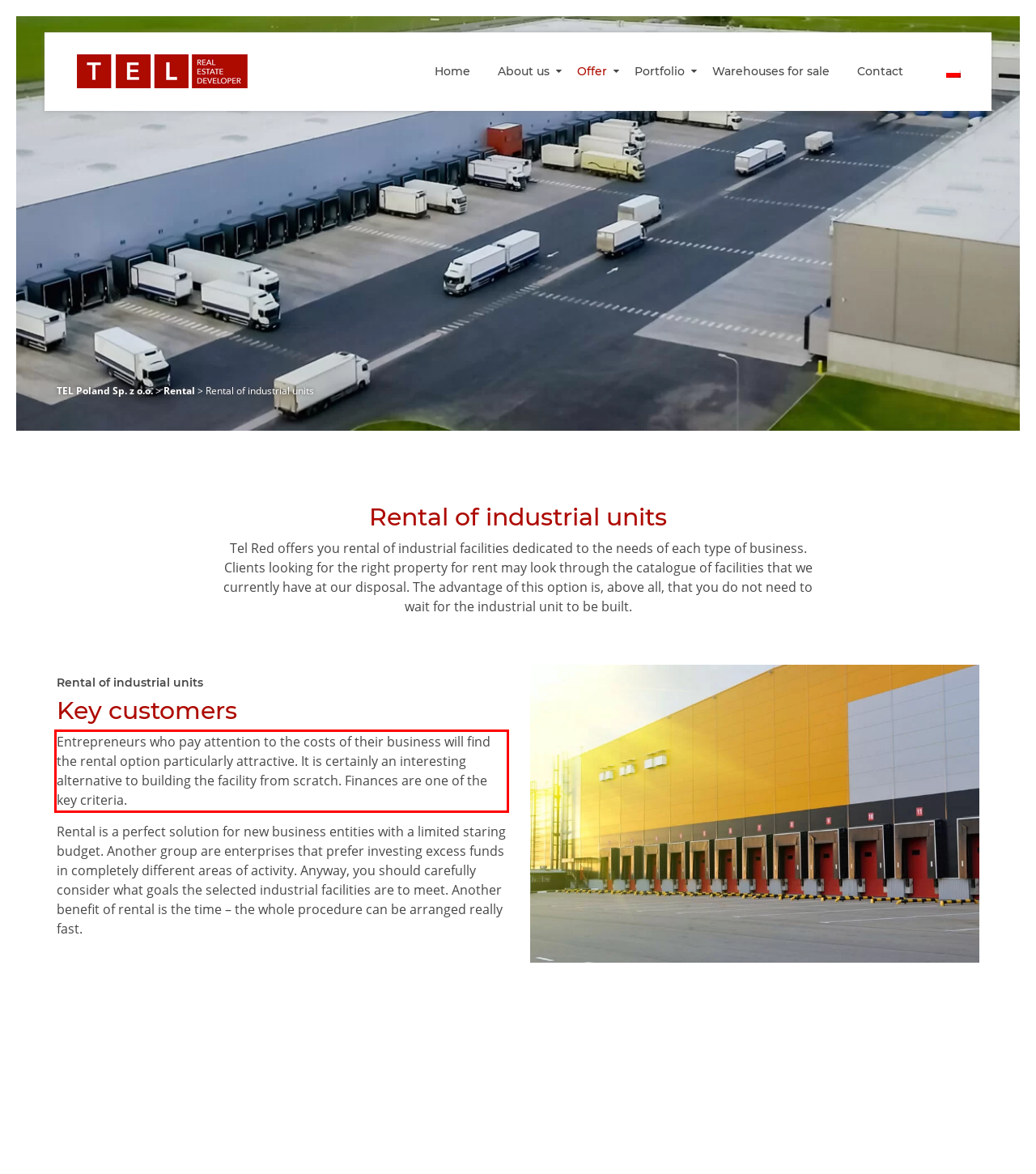Please examine the webpage screenshot containing a red bounding box and use OCR to recognize and output the text inside the red bounding box.

Entrepreneurs who pay attention to the costs of their business will find the rental option particularly attractive. It is certainly an interesting alternative to building the facility from scratch. Finances are one of the key criteria.